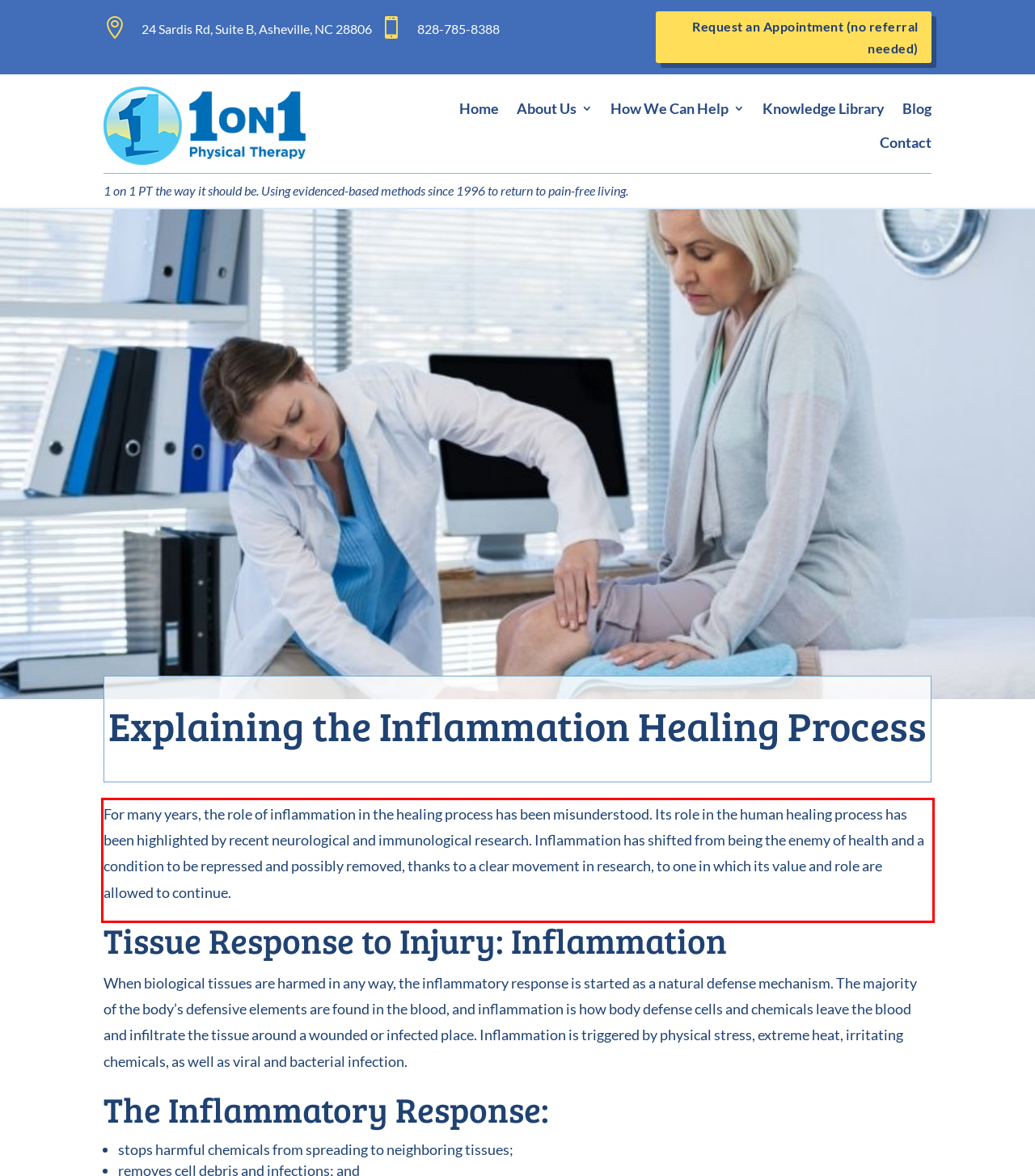Locate the red bounding box in the provided webpage screenshot and use OCR to determine the text content inside it.

For many years, the role of inflammation in the healing process has been misunderstood. Its role in the human healing process has been highlighted by recent neurological and immunological research. Inflammation has shifted from being the enemy of health and a condition to be repressed and possibly removed, thanks to a clear movement in research, to one in which its value and role are allowed to continue.